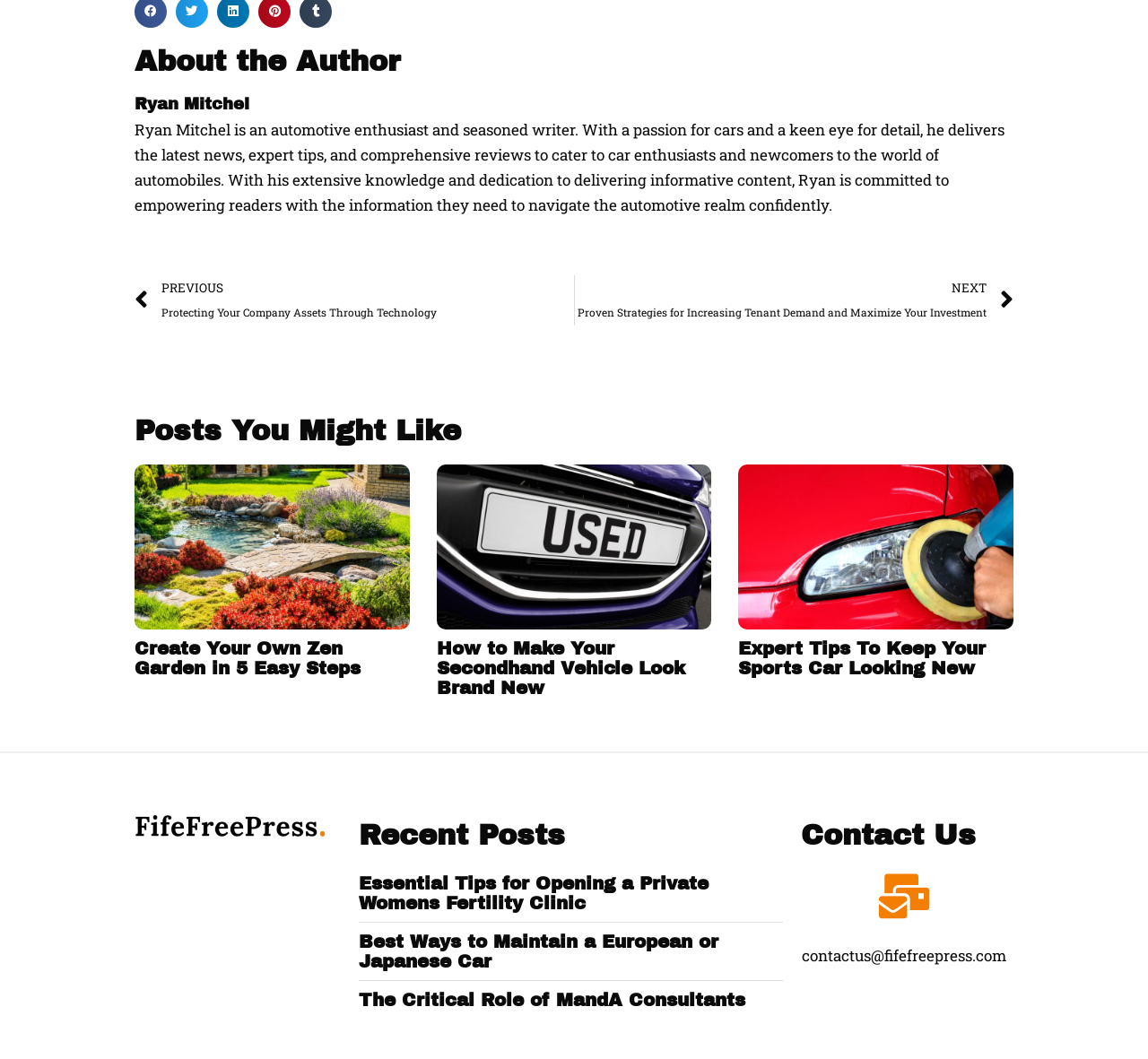Identify the bounding box coordinates for the element you need to click to achieve the following task: "Read about the author". Provide the bounding box coordinates as four float numbers between 0 and 1, in the form [left, top, right, bottom].

[0.117, 0.043, 0.883, 0.073]